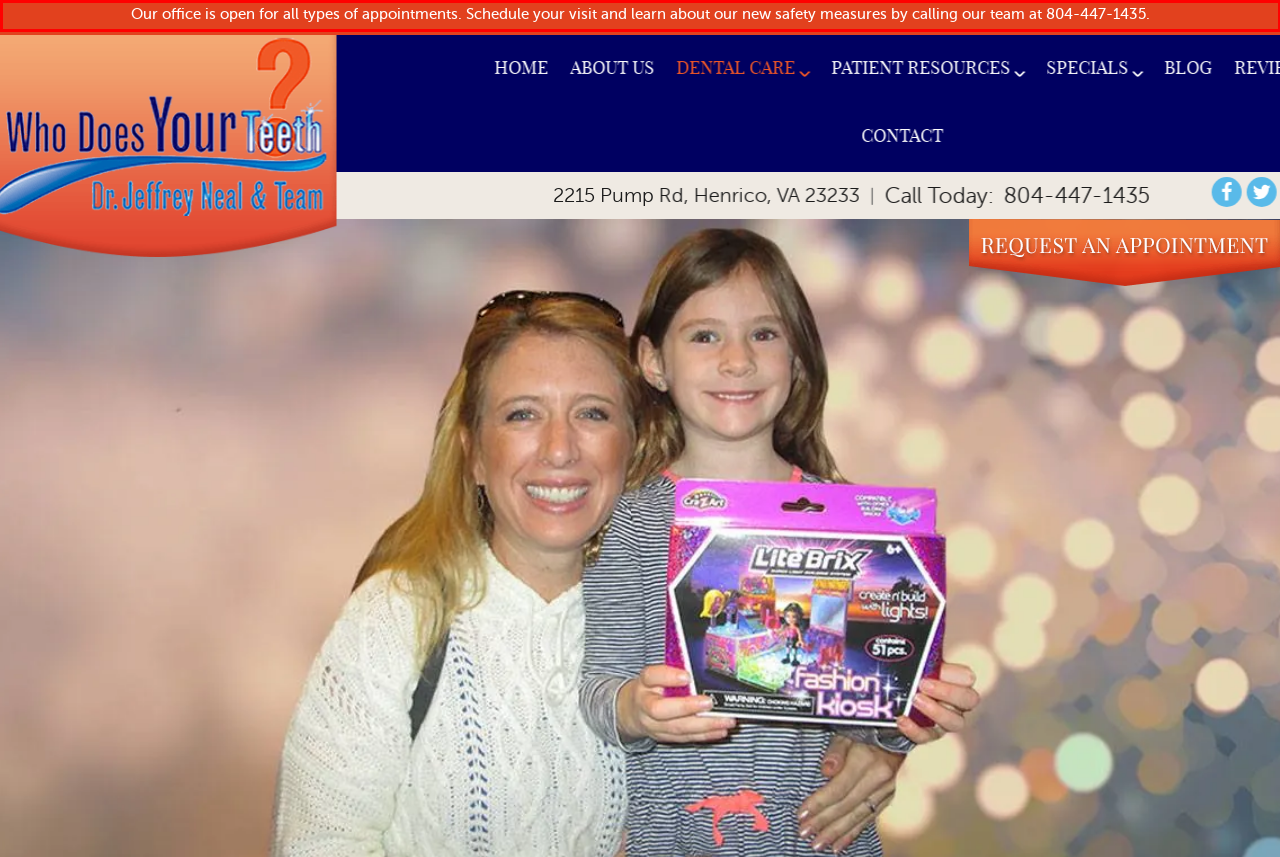Please examine the screenshot of the webpage and read the text present within the red rectangle bounding box.

Our office is open for all types of appointments. Schedule your visit and learn about our new safety measures by calling our team at 804-447-1435.